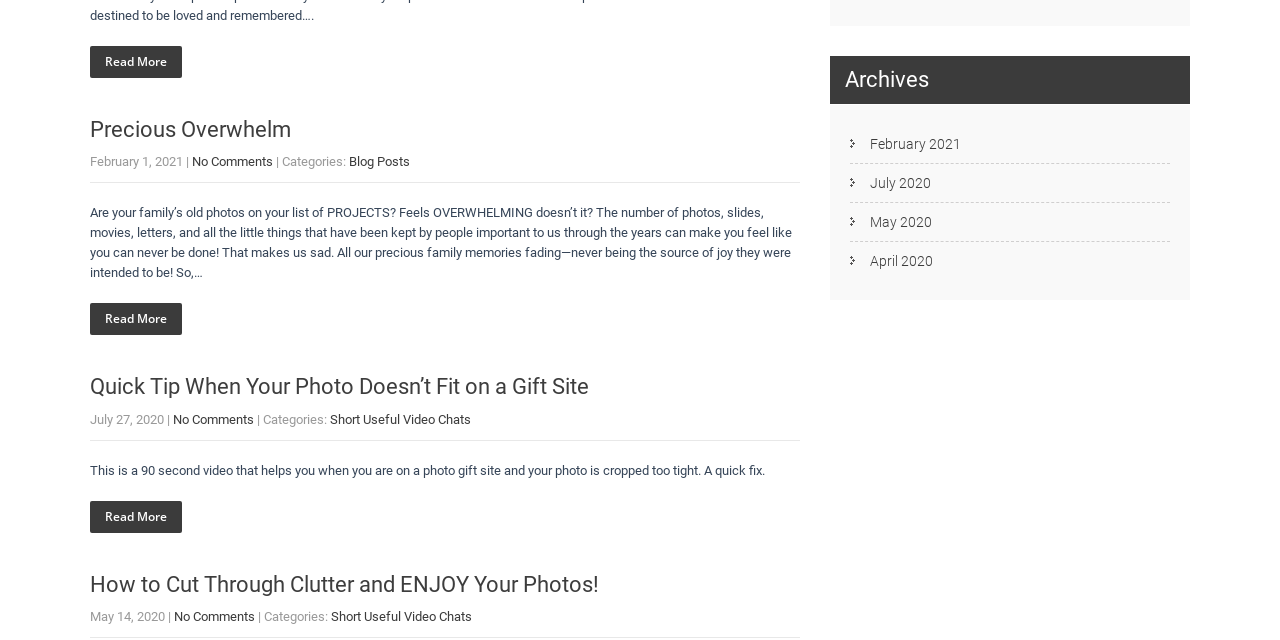Identify the bounding box for the given UI element using the description provided. Coordinates should be in the format (top-left x, top-left y, bottom-right x, bottom-right y) and must be between 0 and 1. Here is the description: read this hookupguide.org/reno-hookups

None